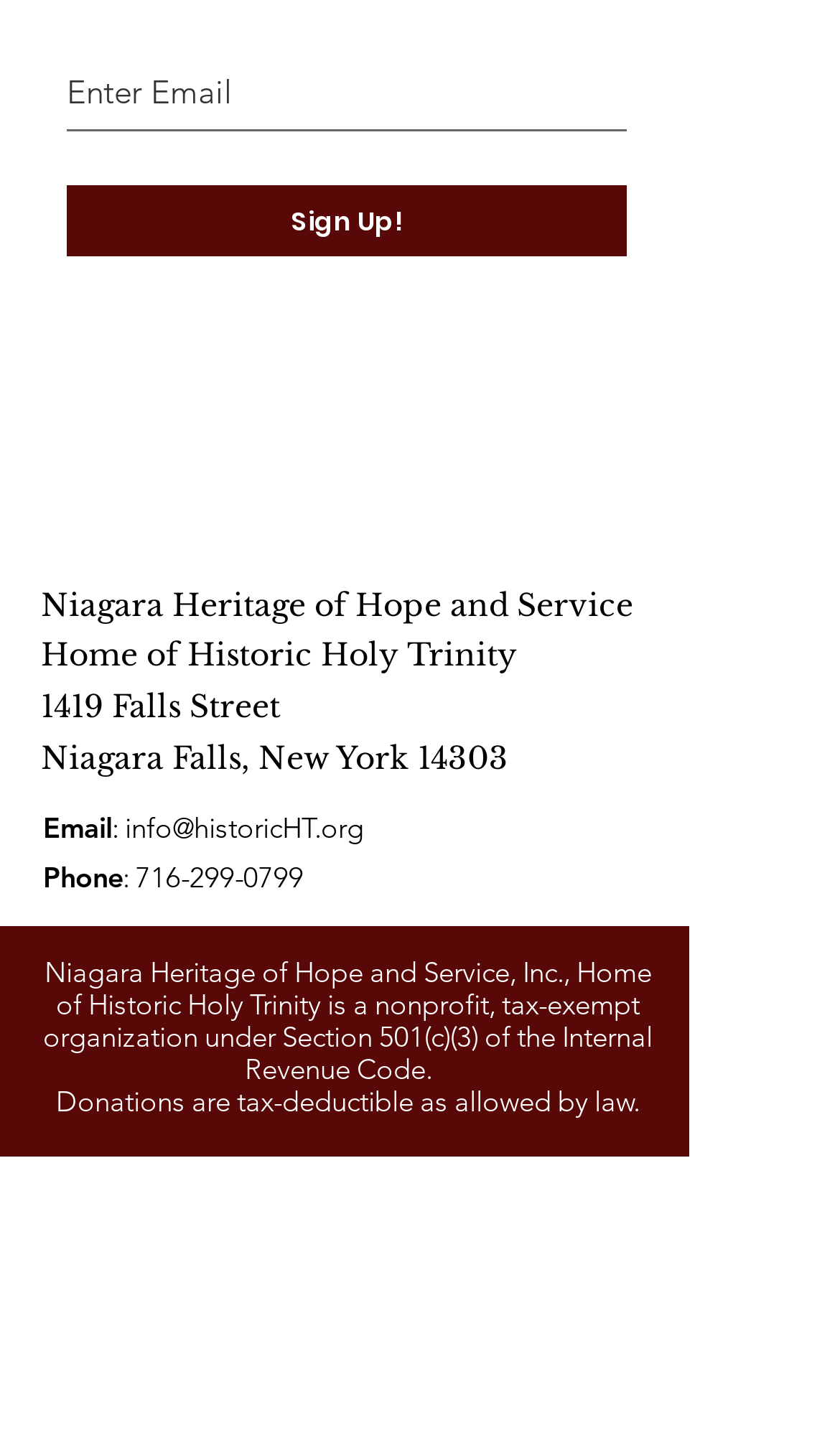Please specify the bounding box coordinates in the format (top-left x, top-left y, bottom-right x, bottom-right y), with all values as floating point numbers between 0 and 1. Identify the bounding box of the UI element described by: Sign Up!

[0.079, 0.128, 0.746, 0.177]